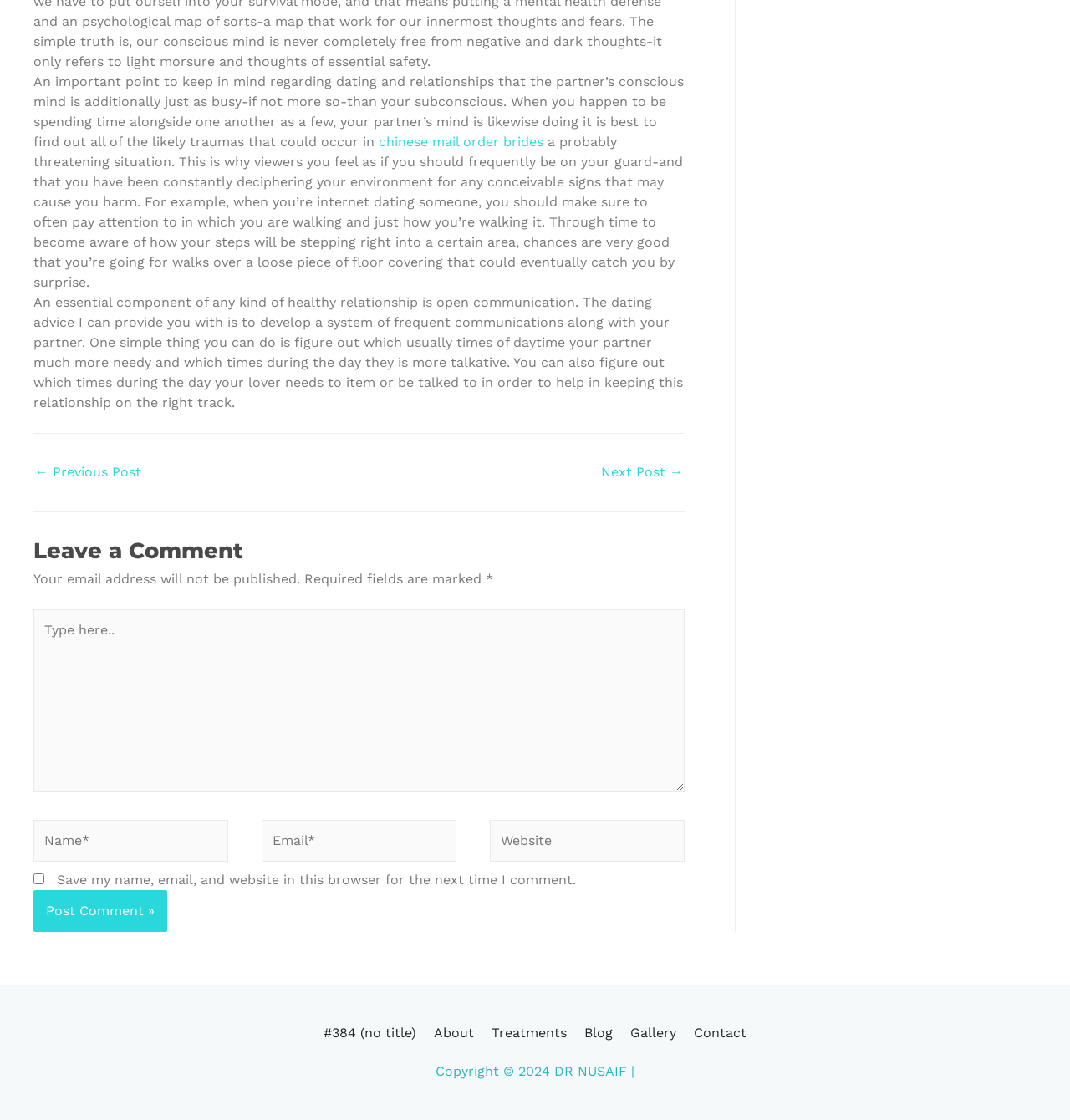Using the given element description, provide the bounding box coordinates (top-left x, top-left y, bottom-right x, bottom-right y) for the corresponding UI element in the screenshot: name="submit" value="Post Comment »"

[0.031, 0.795, 0.156, 0.832]